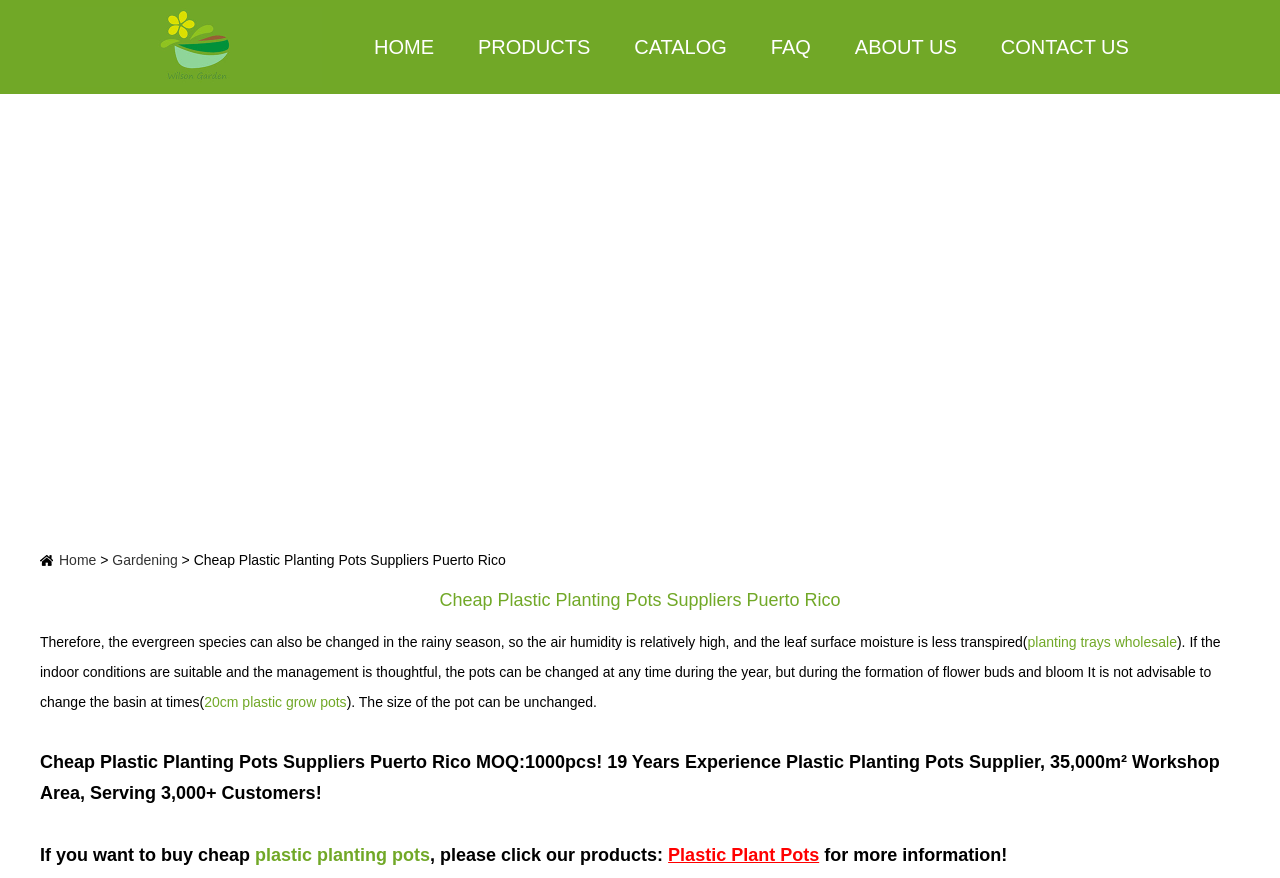Could you find the bounding box coordinates of the clickable area to complete this instruction: "Click on the Wilson Garden logo"?

[0.055, 0.008, 0.252, 0.099]